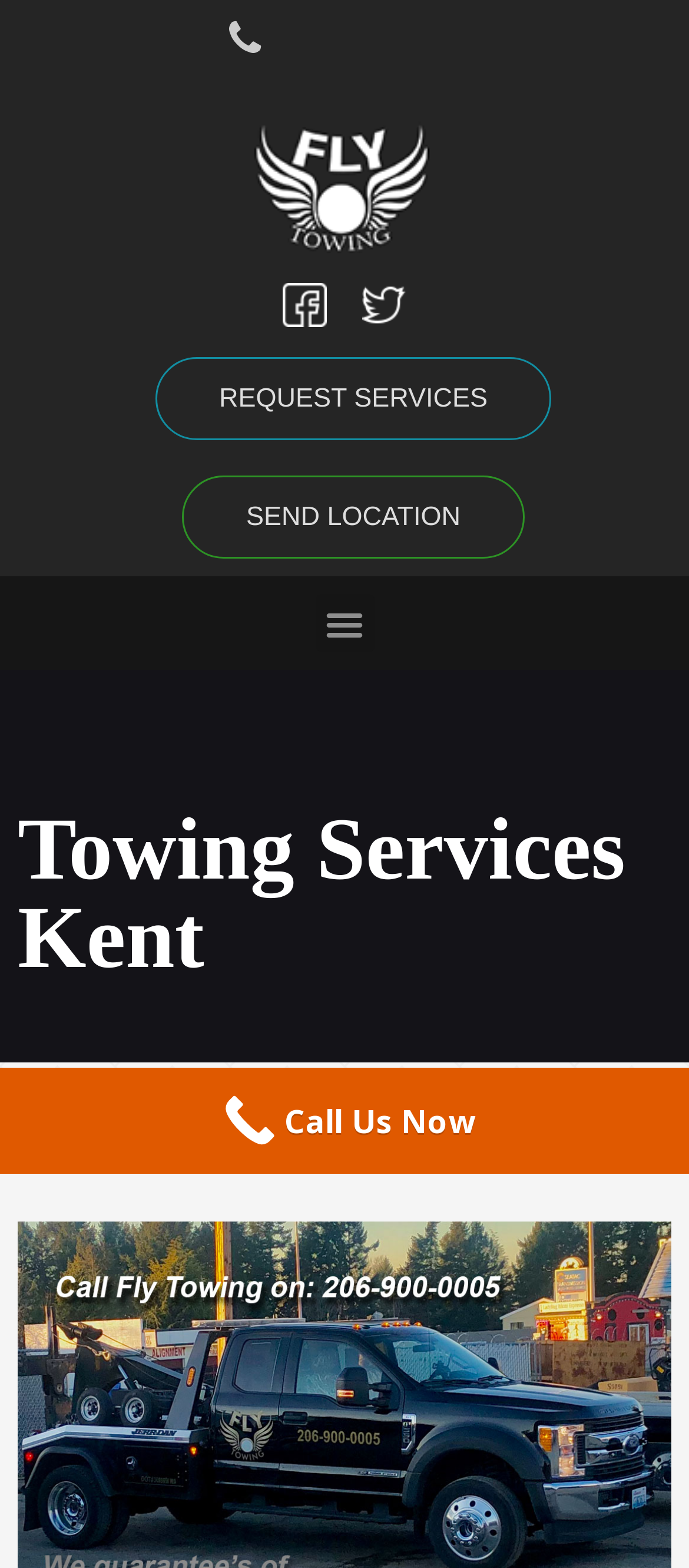Provide a brief response using a word or short phrase to this question:
How many social media links are present?

2